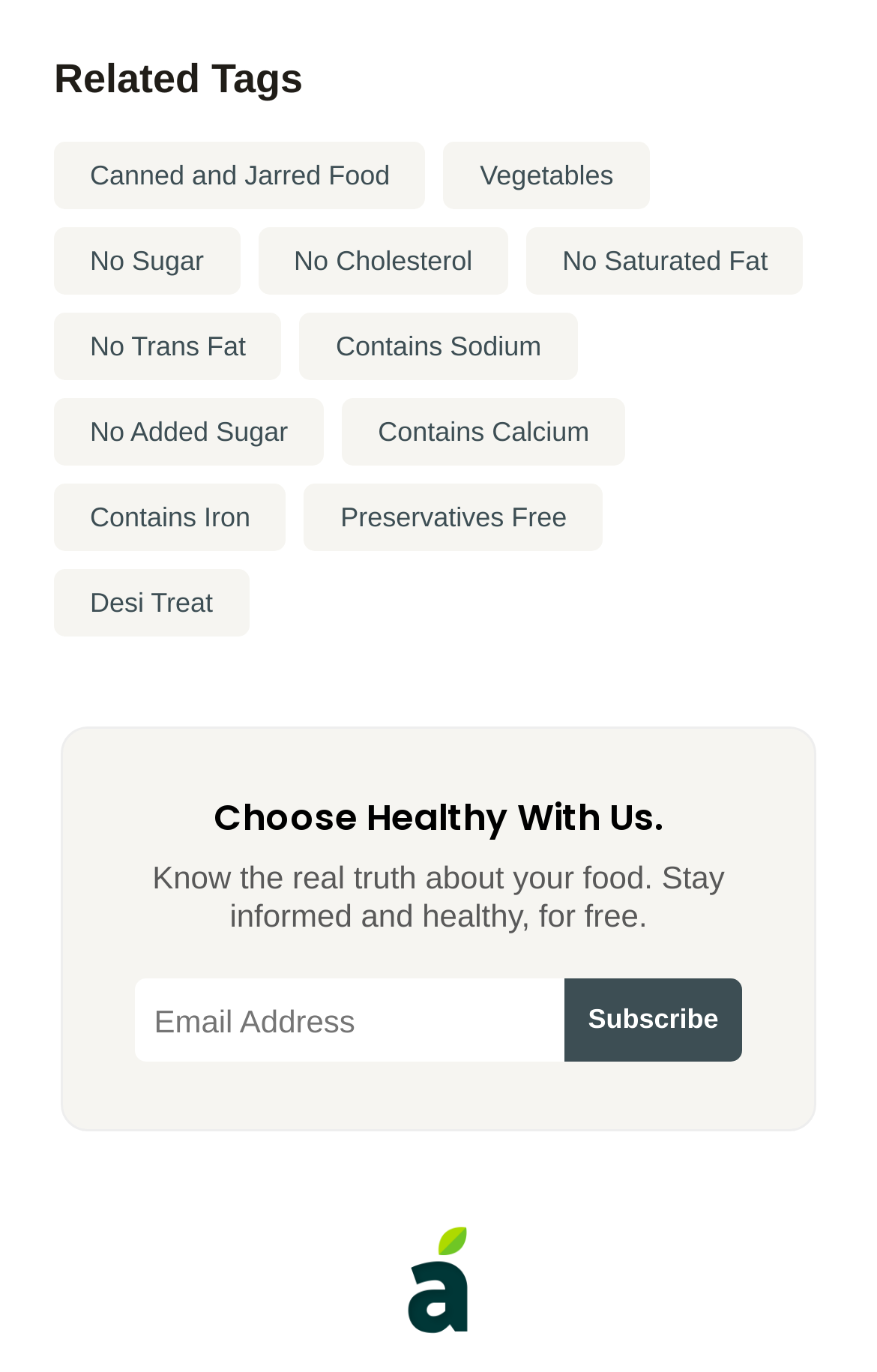Find and provide the bounding box coordinates for the UI element described with: "No Added Sugar".

[0.062, 0.29, 0.369, 0.339]